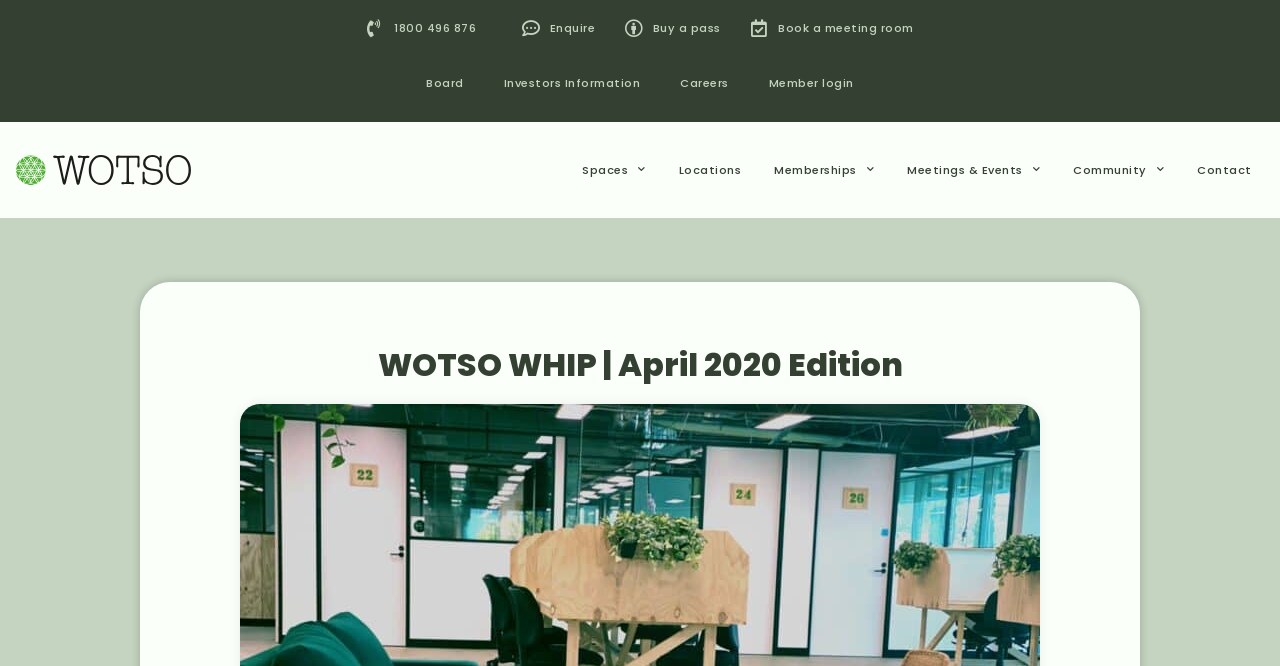Provide a brief response to the question using a single word or phrase: 
What is the logo of the website?

WOTSO Logo